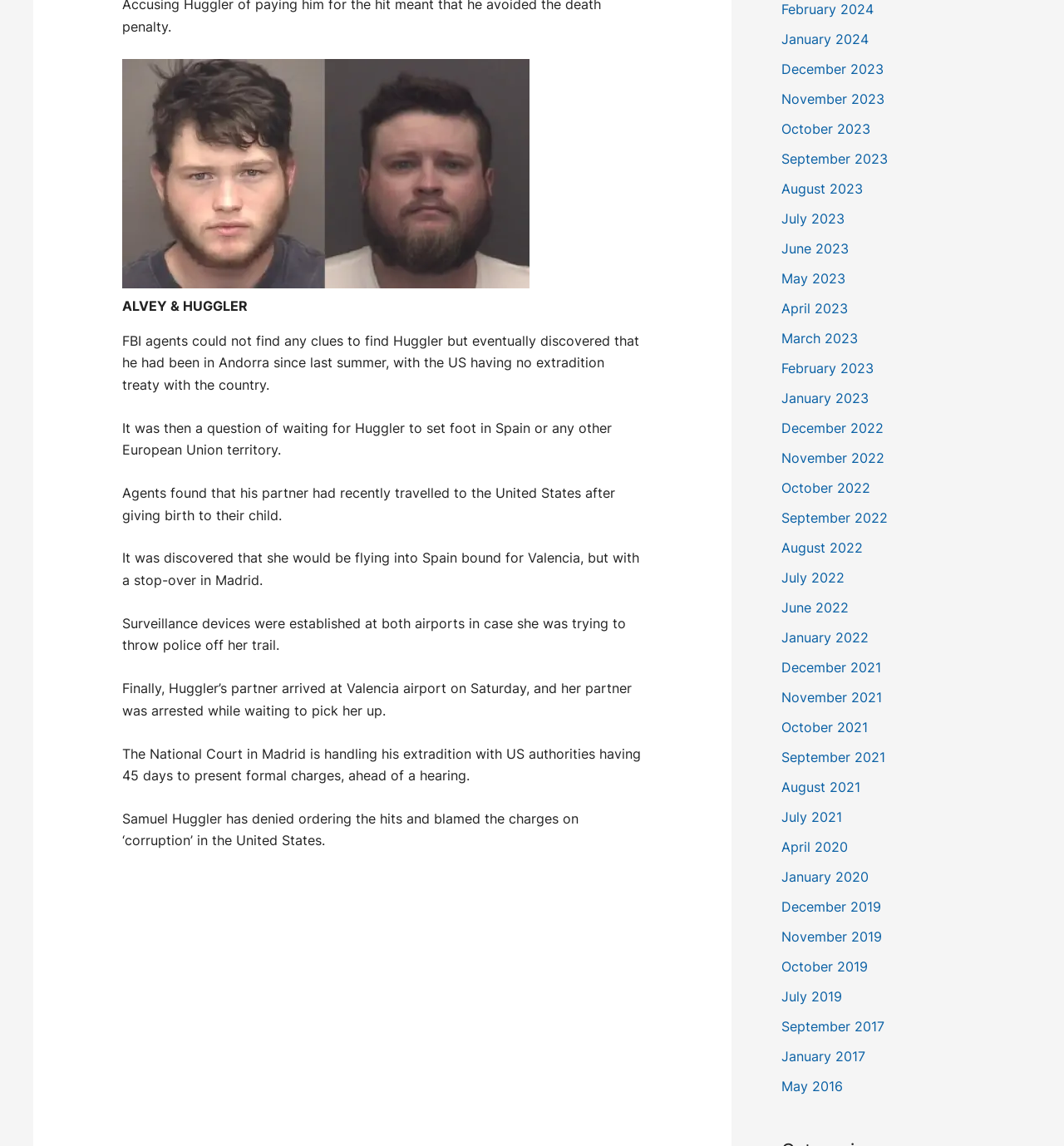What is the name of the court handling Huggler's extradition? From the image, respond with a single word or brief phrase.

The National Court in Madrid